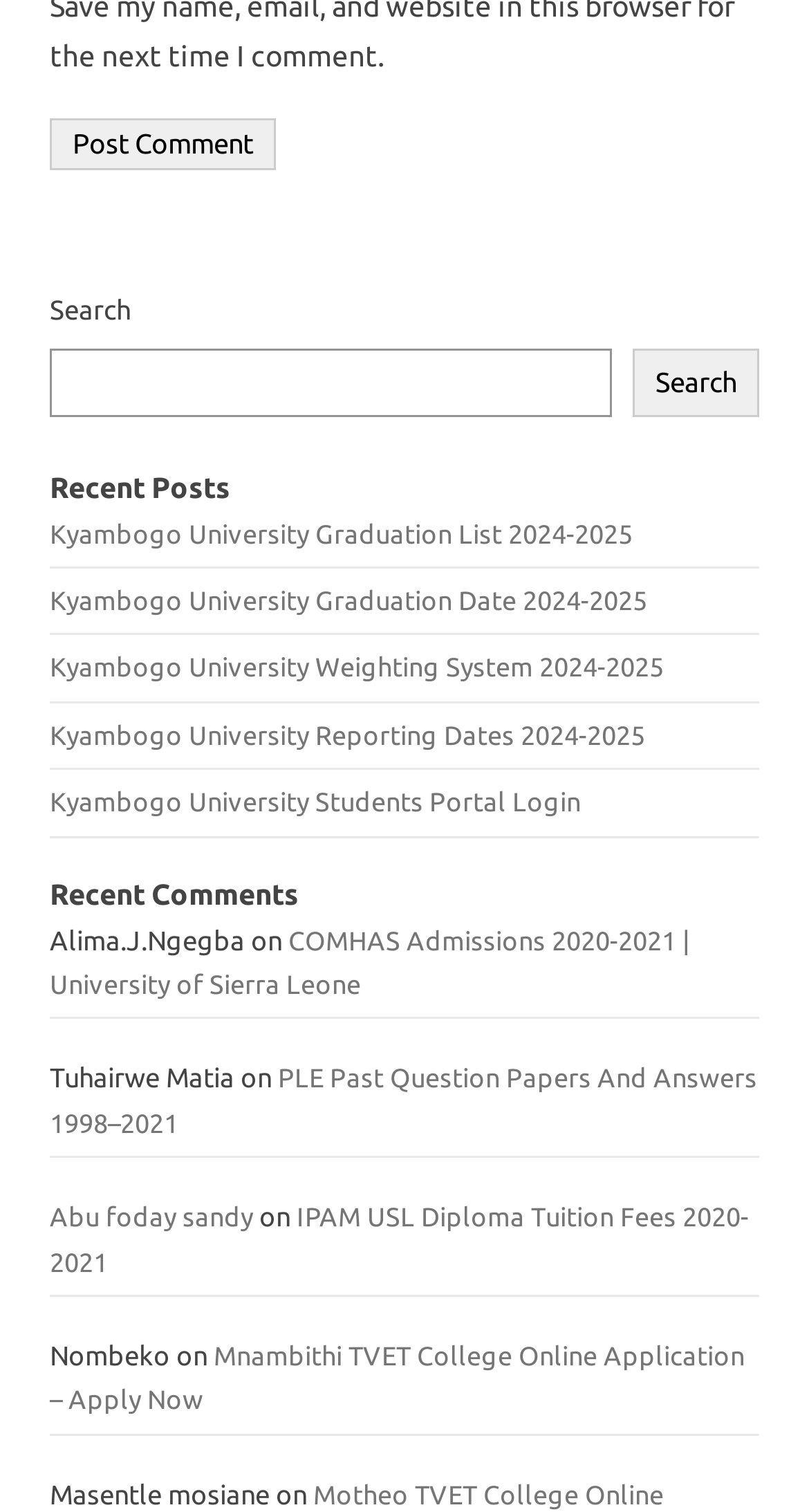Determine the bounding box coordinates for the UI element matching this description: "Search".

[0.782, 0.23, 0.938, 0.275]